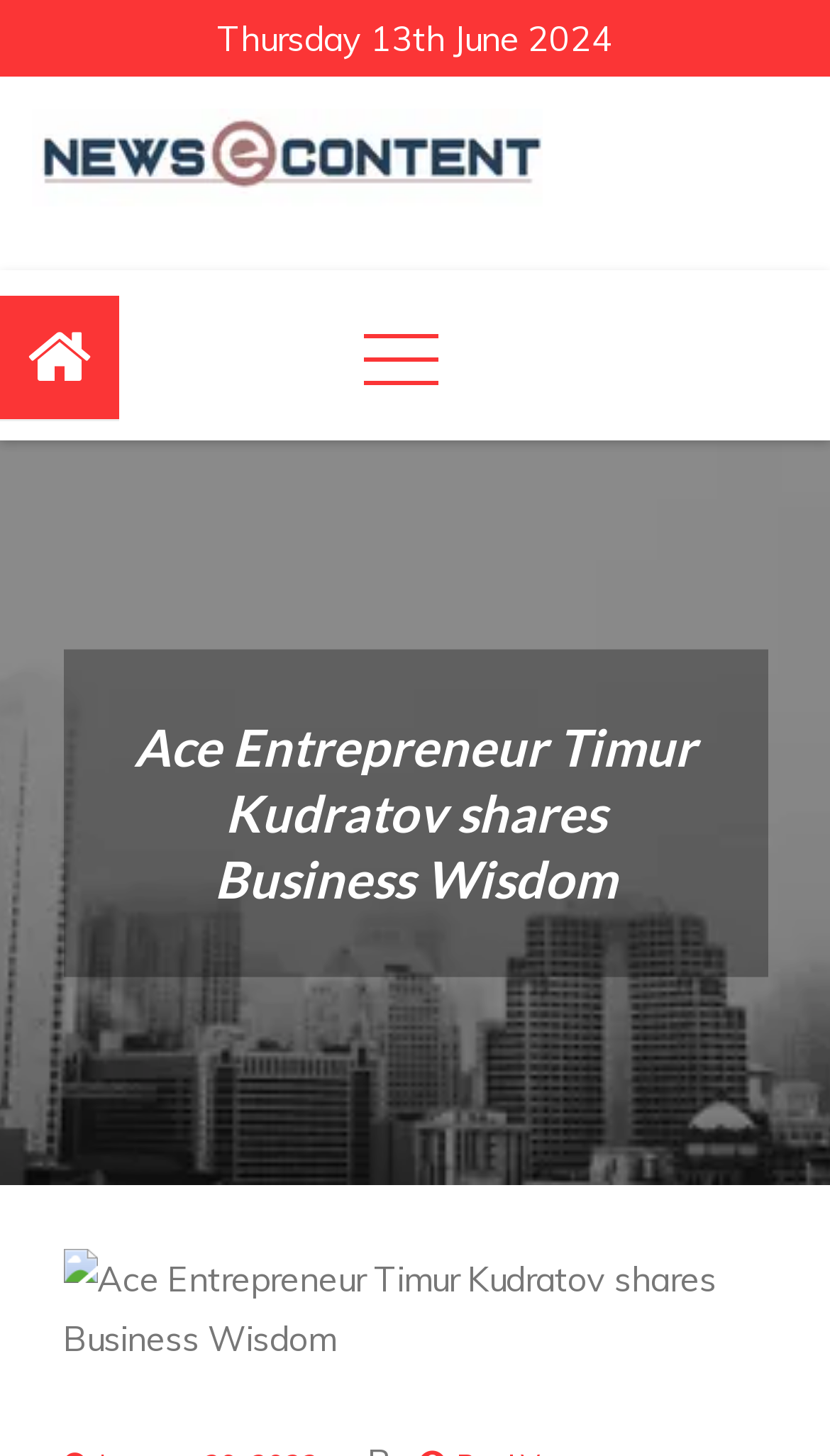Please reply to the following question with a single word or a short phrase:
What is the date displayed on the webpage?

Thursday 13th June 2024